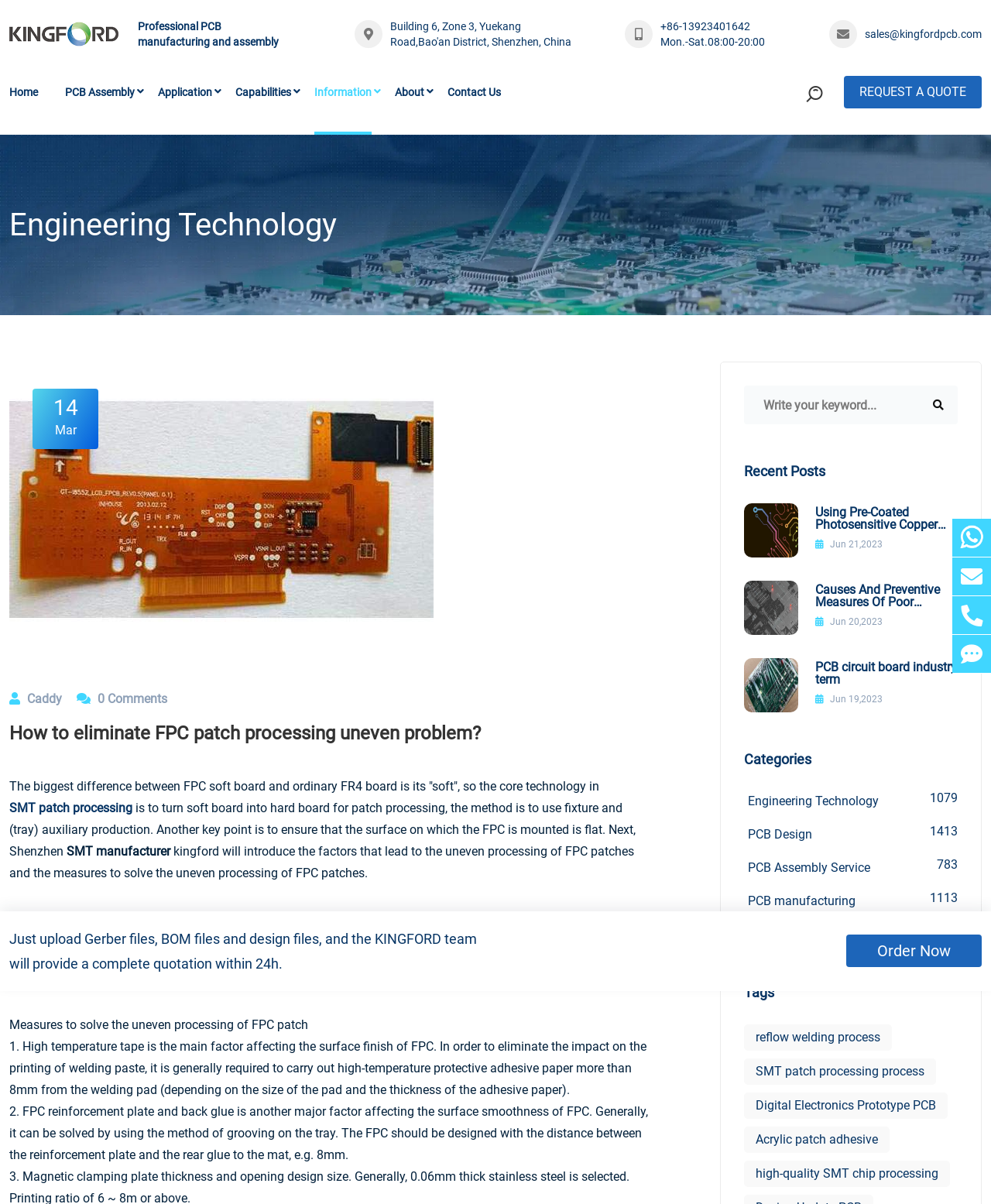Locate the heading on the webpage and return its text.

How to eliminate FPC patch processing uneven problem?